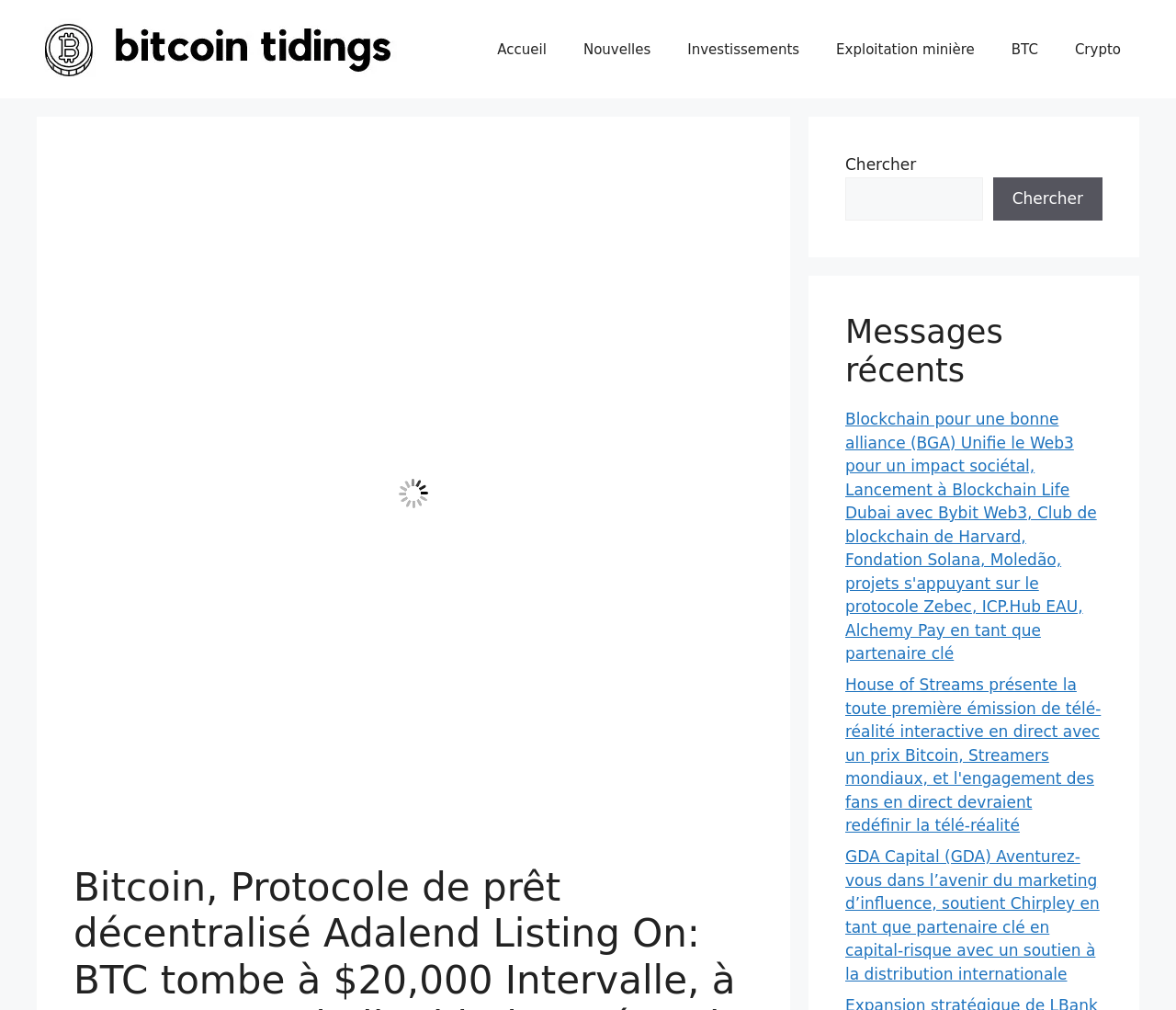Given the element description Investissements, specify the bounding box coordinates of the corresponding UI element in the format (top-left x, top-left y, bottom-right x, bottom-right y). All values must be between 0 and 1.

[0.569, 0.021, 0.695, 0.076]